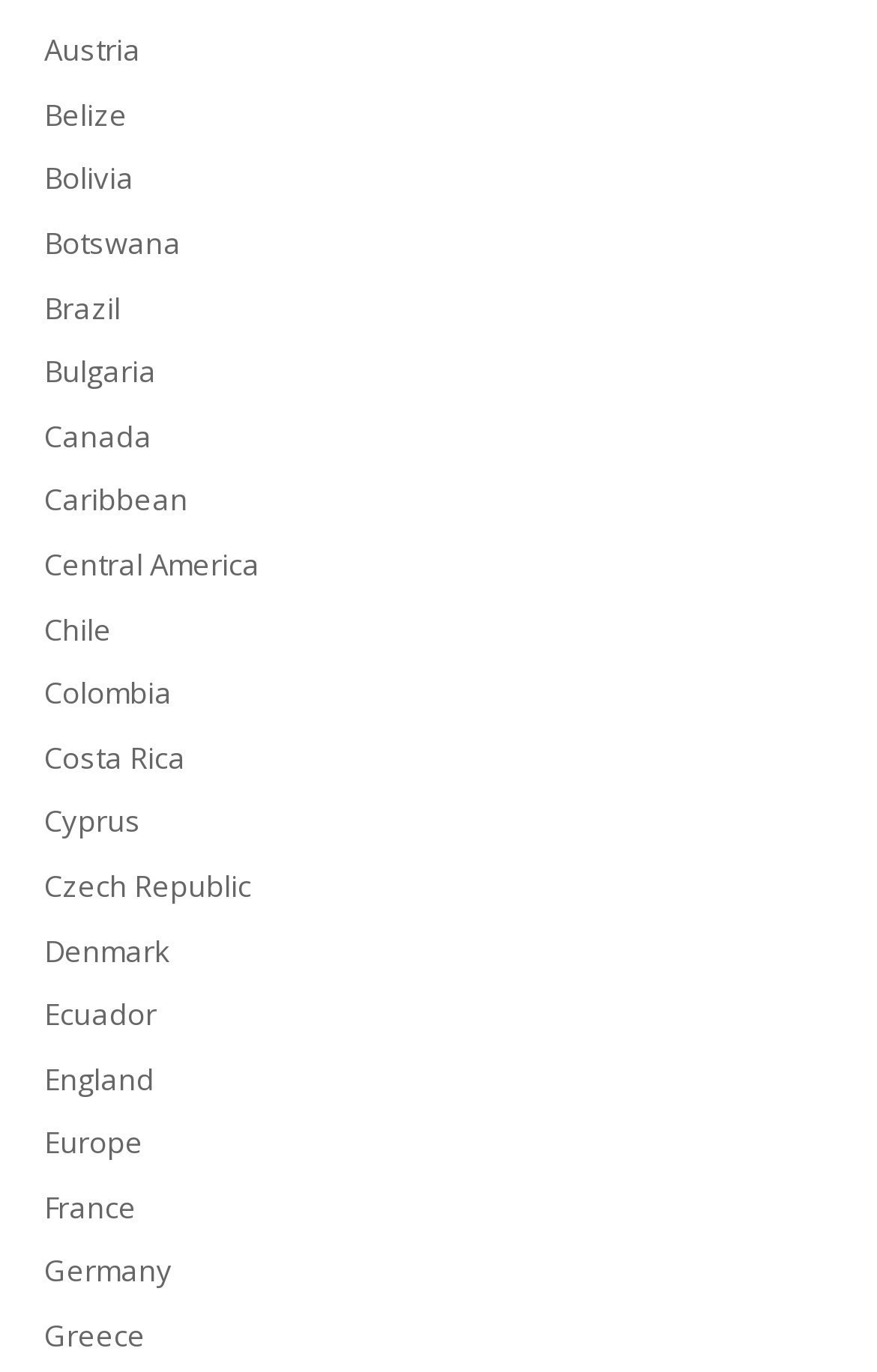Provide the bounding box coordinates of the HTML element described as: "Czech Republic". The bounding box coordinates should be four float numbers between 0 and 1, i.e., [left, top, right, bottom].

[0.05, 0.631, 0.286, 0.66]